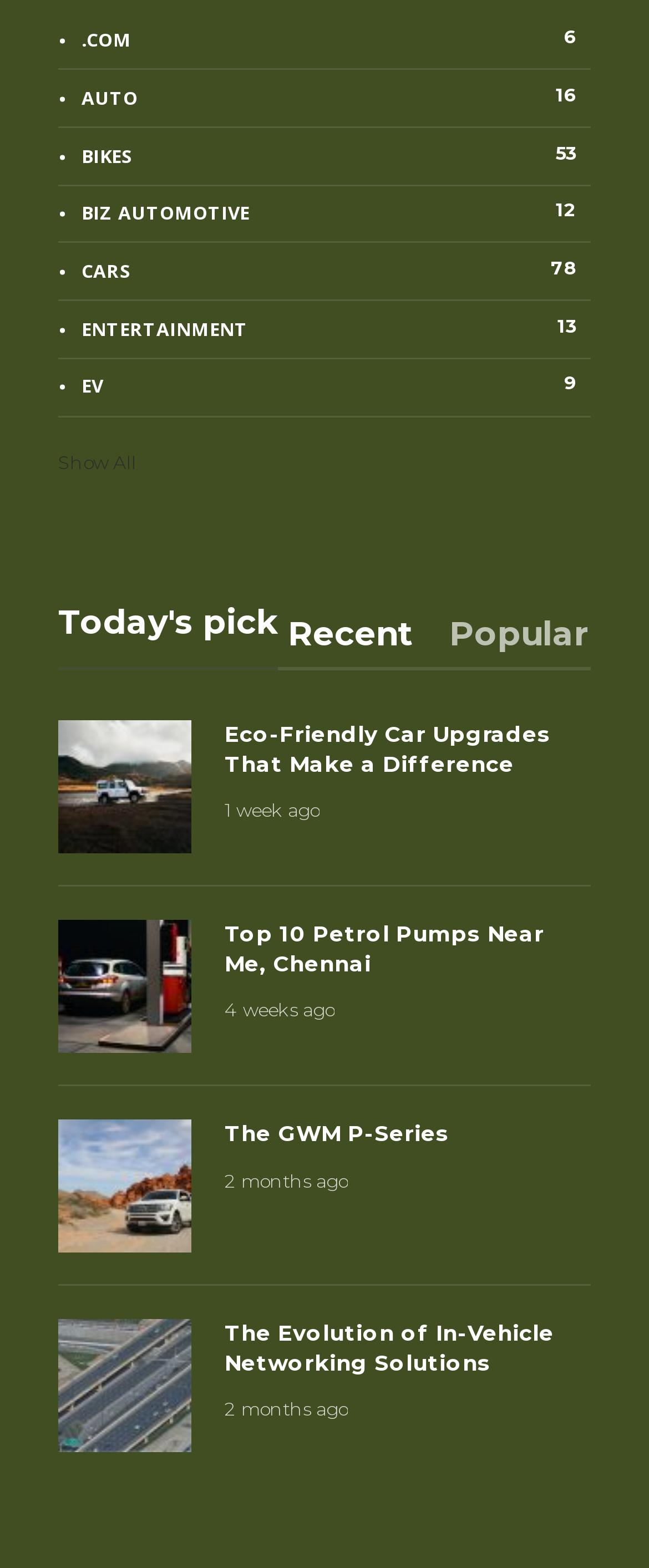How many links are available in the tabpanel?
Refer to the image and provide a one-word or short phrase answer.

6